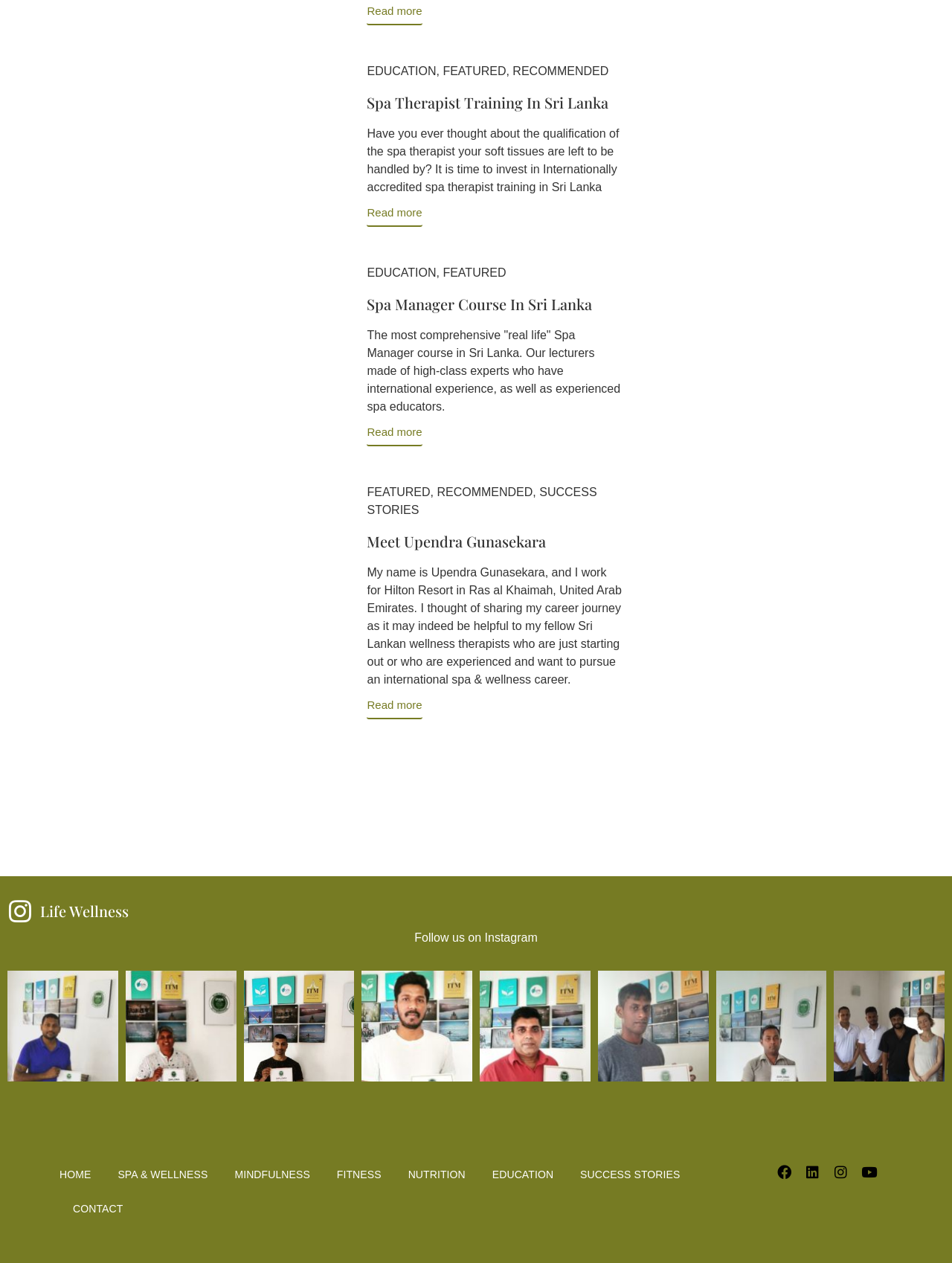What is the name of the course that Supriya Wickramasekare is enrolled in?
Please answer using one word or phrase, based on the screenshot.

IPHM-accredited sports massage diploma